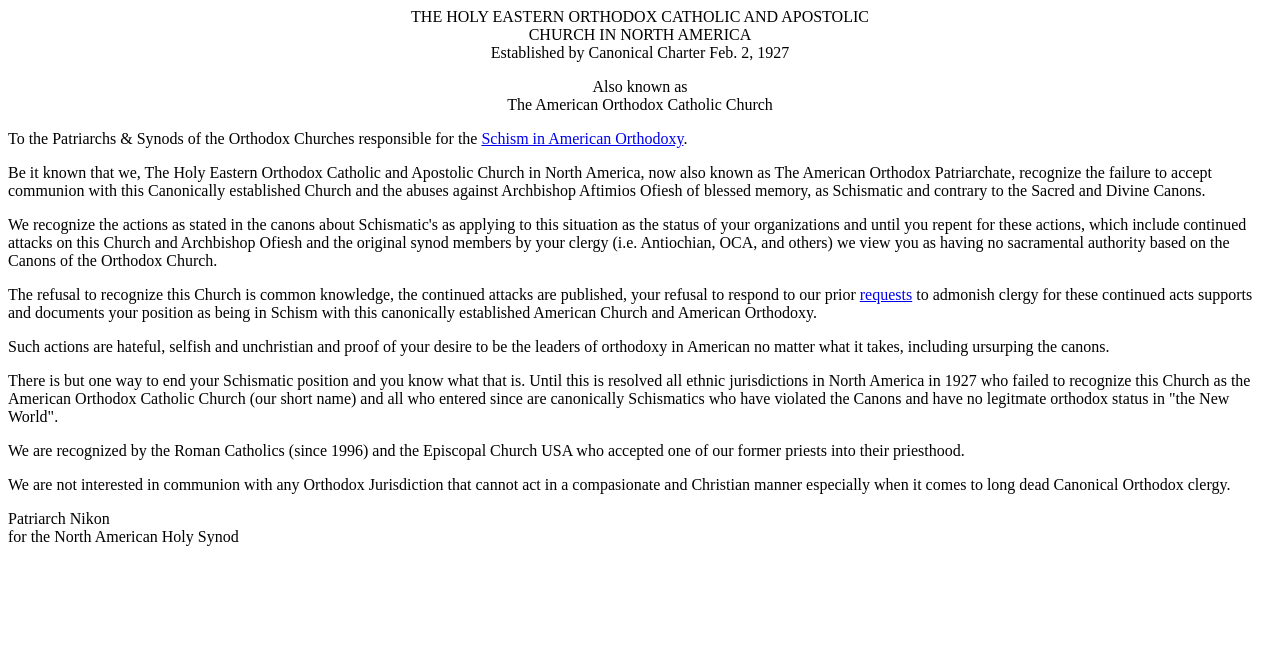What is the church also known as?
Provide a comprehensive and detailed answer to the question.

I found the alternative name of the church by reading the 47th static text element, which says 'Also known as The American Orthodox Catholic Church'.